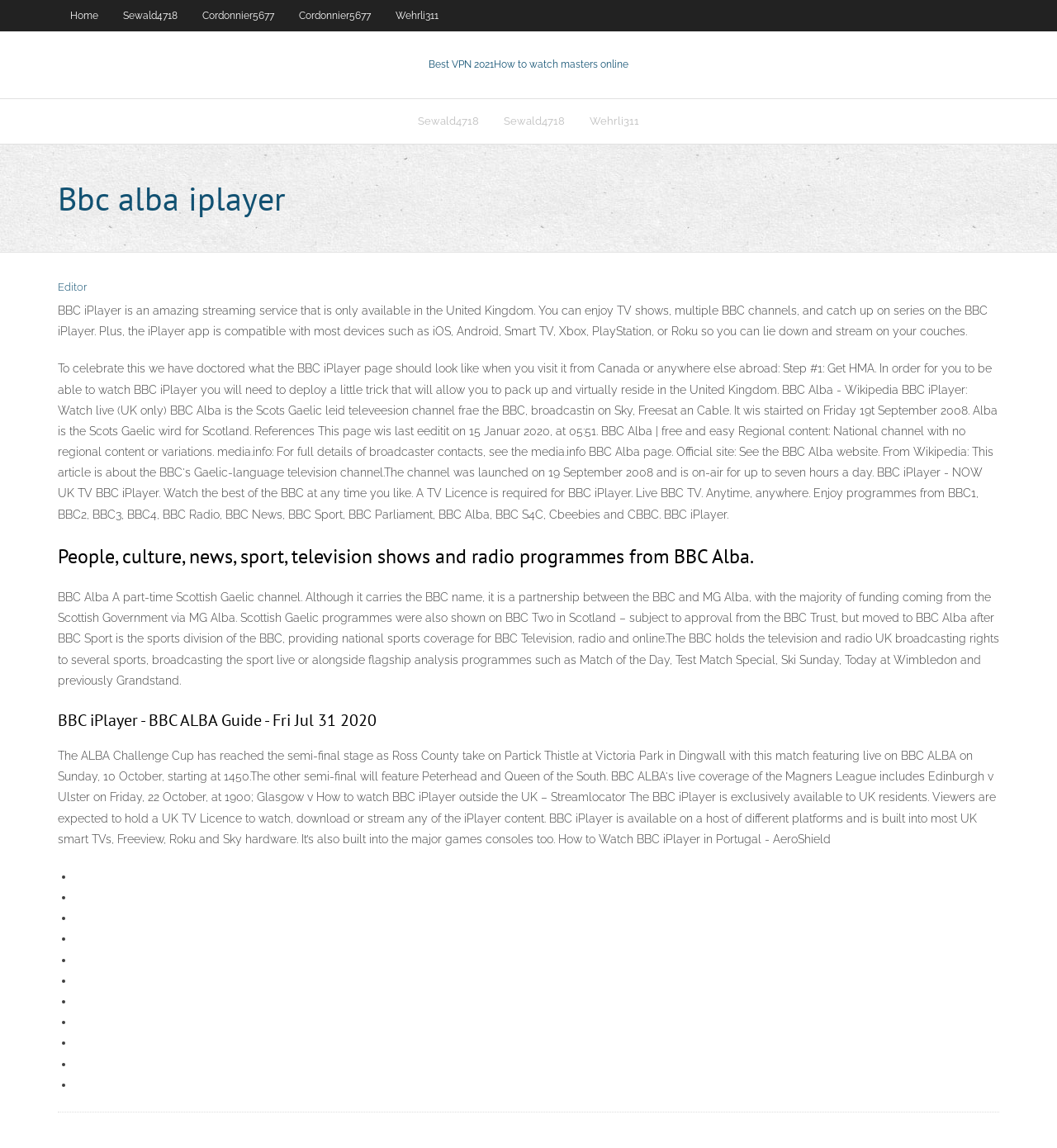Give a complete and precise description of the webpage's appearance.

The webpage appears to be related to BBC Alba and iPlayer, with a focus on providing information about the streaming service and its features. 

At the top of the page, there is a navigation menu with links to "Home", "Sewald4718", "Cordonnier5677", and "Wehrli311". Below this menu, there is a prominent link to "Best VPN 2021: How to watch Masters online", which is divided into two parts: "Best VPN 2021" and "VPN 2021". 

On the left side of the page, there is a section with a heading "Bbc alba iplayer" and a link to "Editor". Below this, there is a block of text describing BBC iPlayer as an amazing streaming service available only in the United Kingdom, which offers TV shows, multiple BBC channels, and catch-up series on various devices.

Further down the page, there is a section with a heading "People, culture, news, sport, television shows and radio programmes from BBC Alba", followed by a block of text describing BBC Alba as a part-time Scottish Gaelic channel. 

Below this, there is another section with a heading "BBC iPlayer - BBC ALBA Guide - Fri Jul 31 2020", which appears to be a guide or schedule for BBC Alba programs. This section is followed by a list of bullet points, indicated by "•" markers, which may represent a list of programs or events.